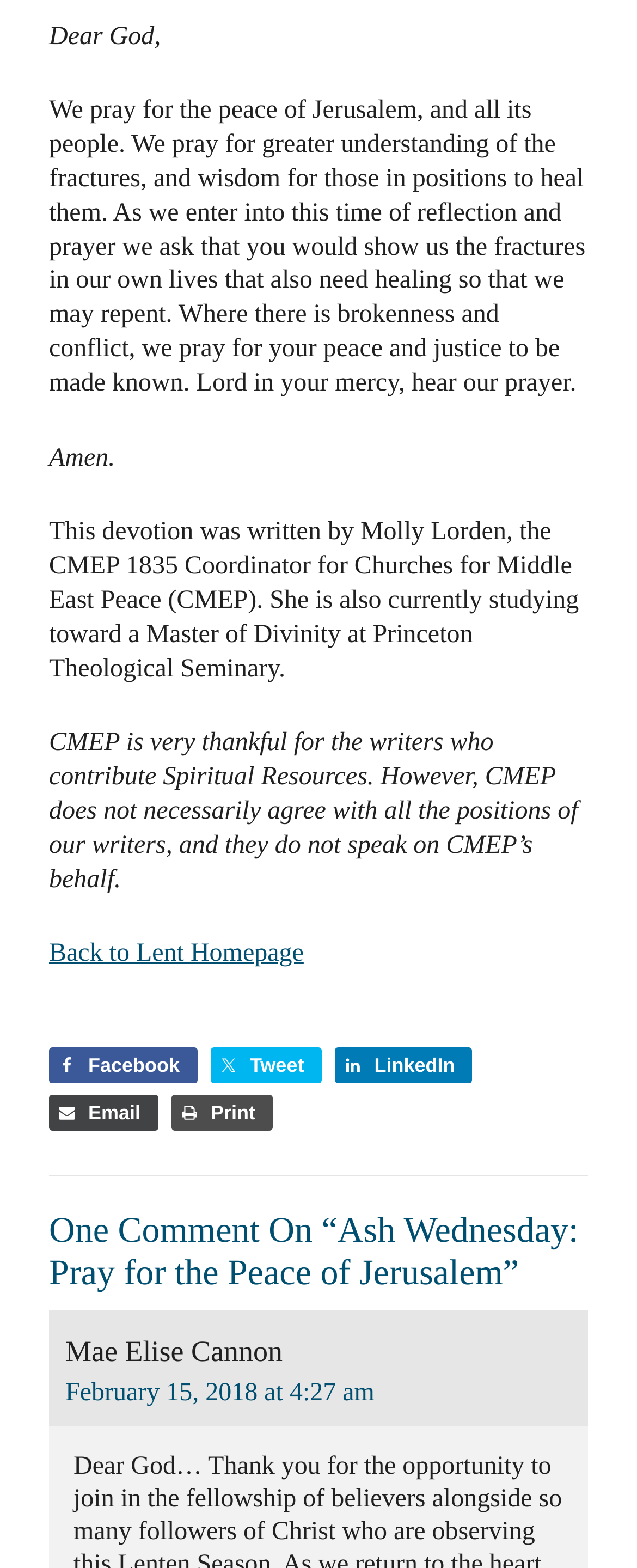Using the format (top-left x, top-left y, bottom-right x, bottom-right y), and given the element description, identify the bounding box coordinates within the screenshot: LinkedIn

[0.526, 0.668, 0.742, 0.691]